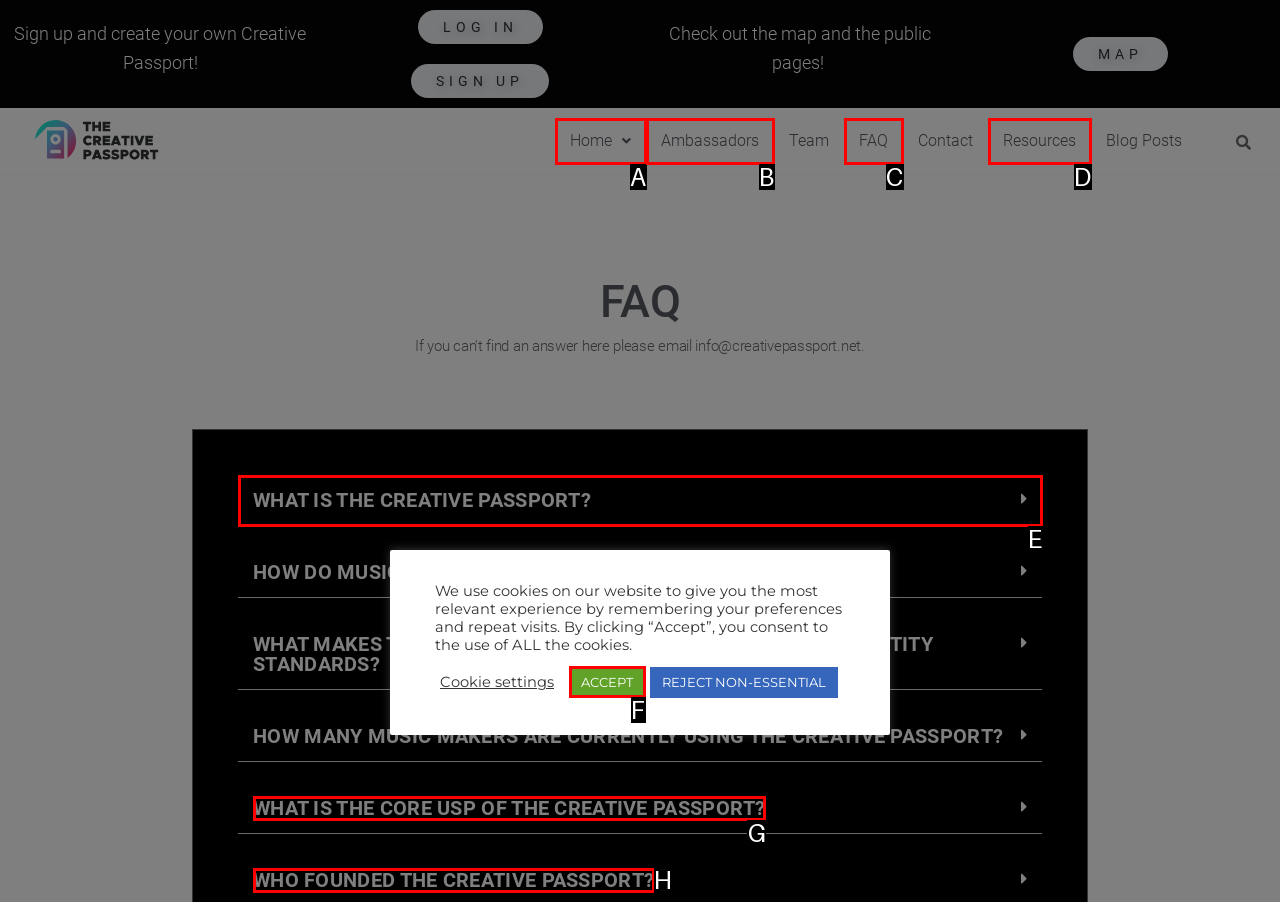Which option is described as follows: ACCEPT
Answer with the letter of the matching option directly.

F